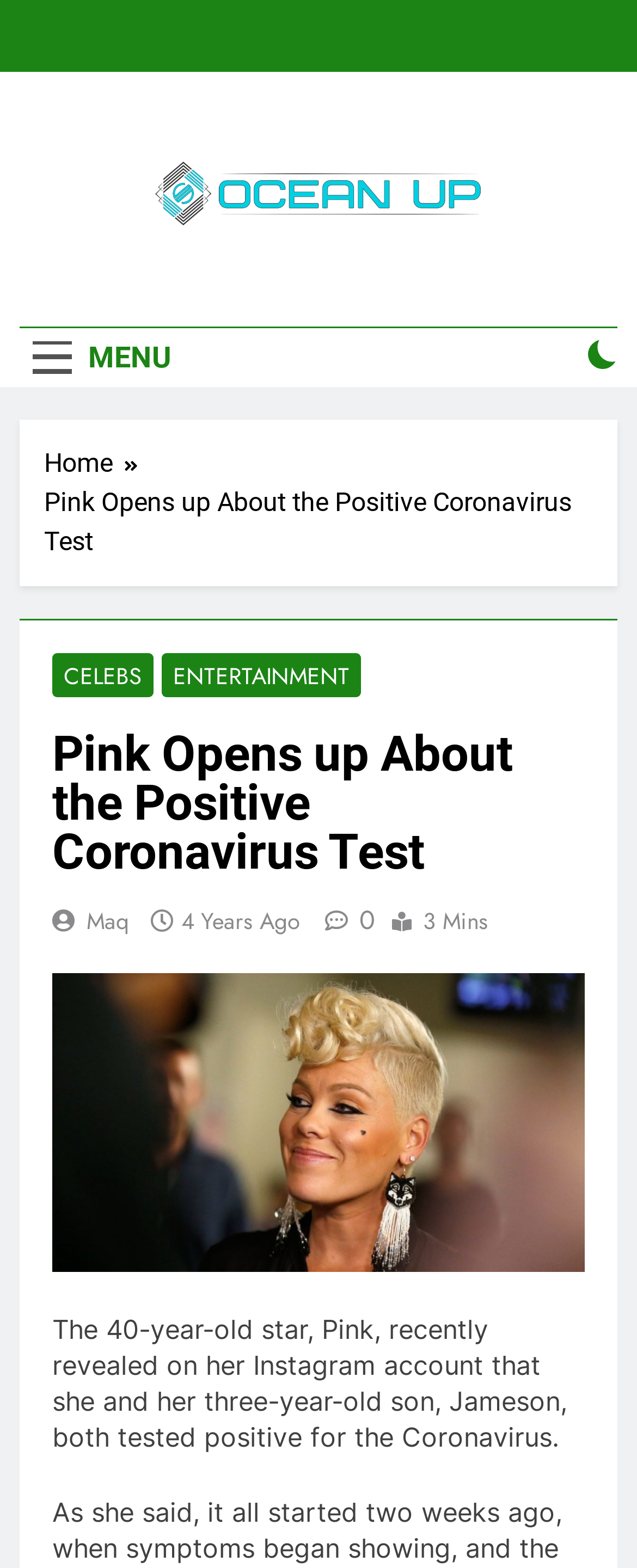What is the age of Pink's son? Please answer the question using a single word or phrase based on the image.

Three